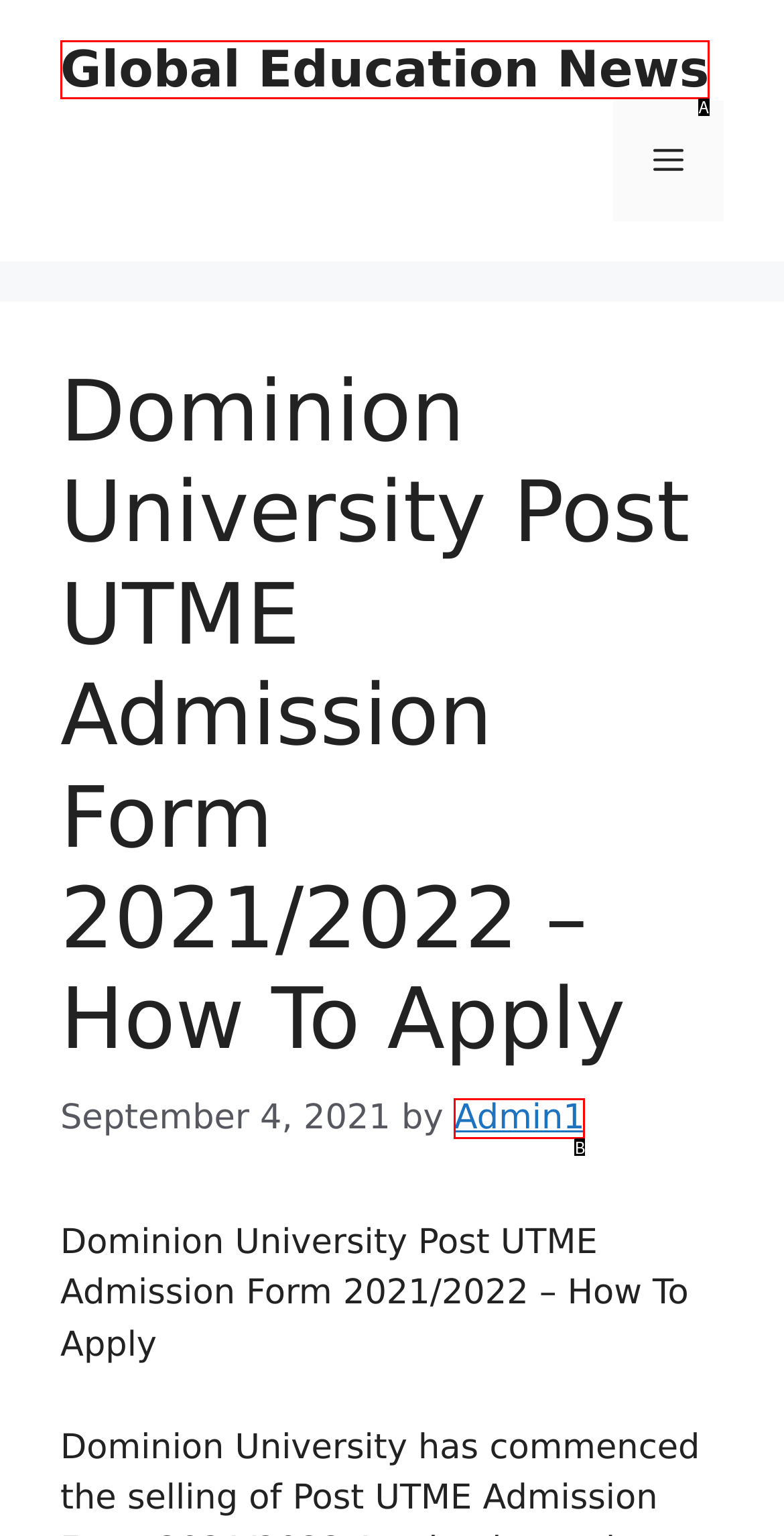Choose the option that matches the following description: Global Education News
Reply with the letter of the selected option directly.

A